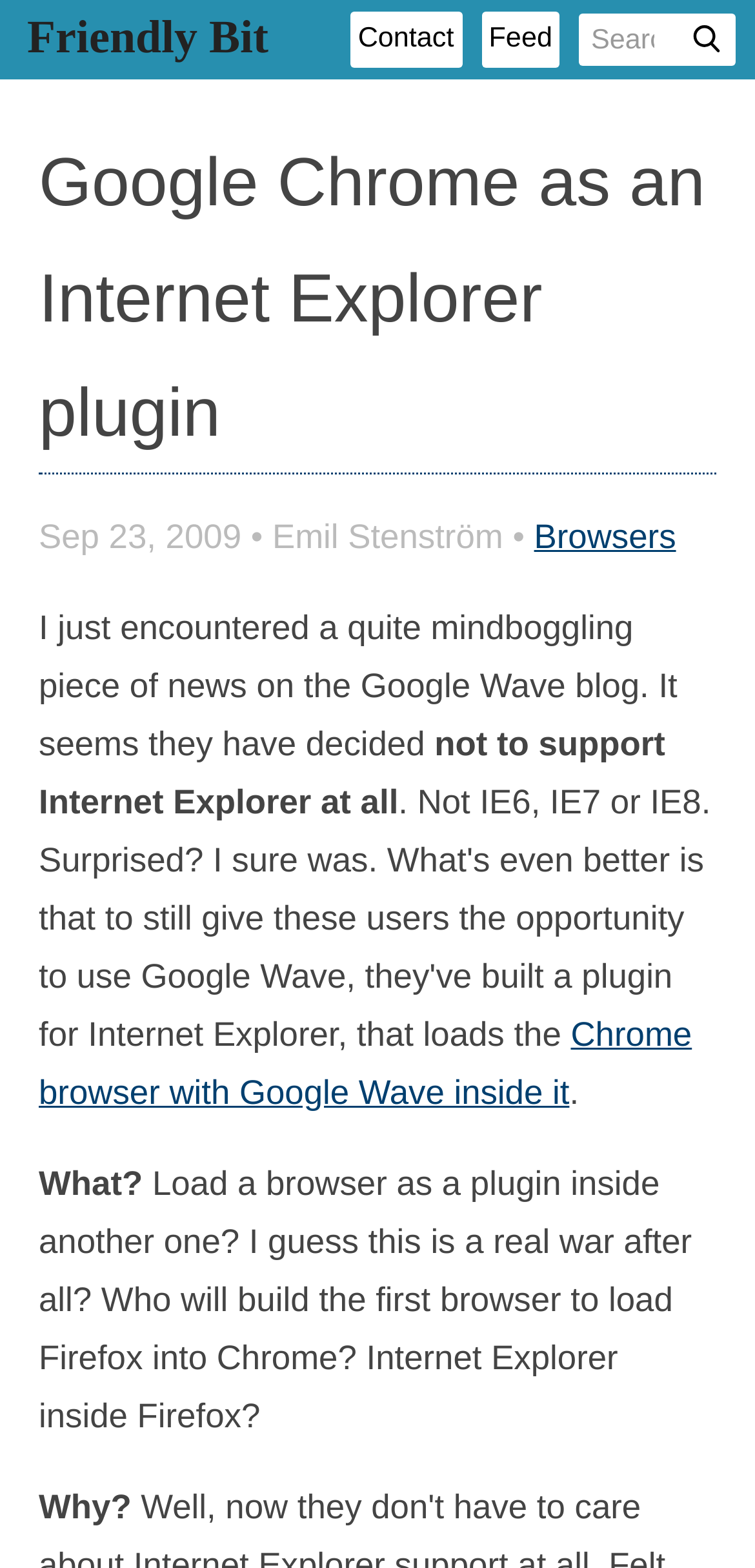Please respond in a single word or phrase: 
What is the author of this blog post?

Emil Stenström